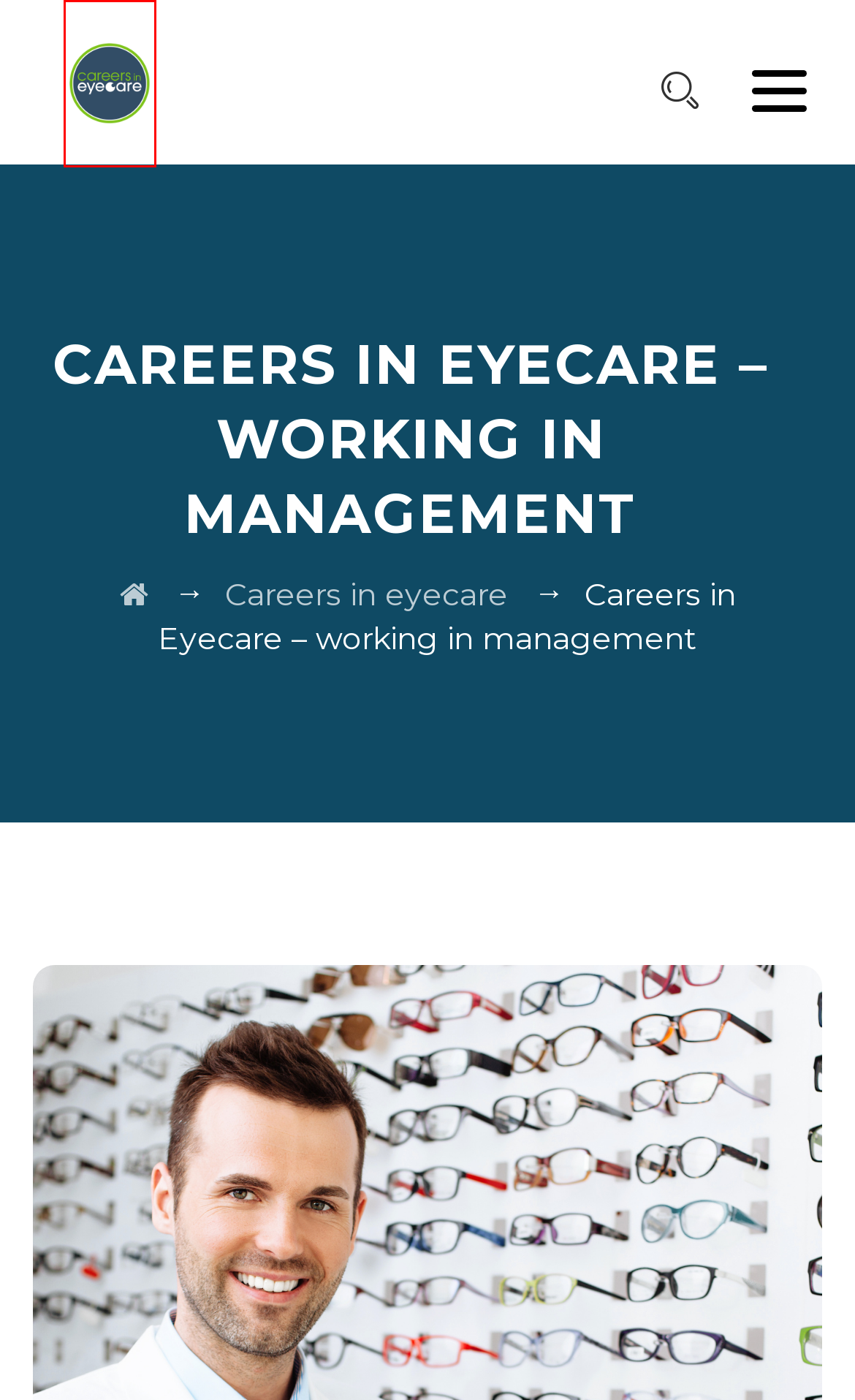View the screenshot of the webpage containing a red bounding box around a UI element. Select the most fitting webpage description for the new page shown after the element in the red bounding box is clicked. Here are the candidates:
A. Apprenticeships – Careers in Eyecare
B. Work – Careers in Eyecare
C. GCSEs – Careers in Eyecare
D. A levels – Careers in Eyecare
E. Optical sales rep – Careers in Eyecare
F. Careers in Eyecare
G. Careers in eyecare – Careers in Eyecare
H. Exams – Careers in Eyecare

F